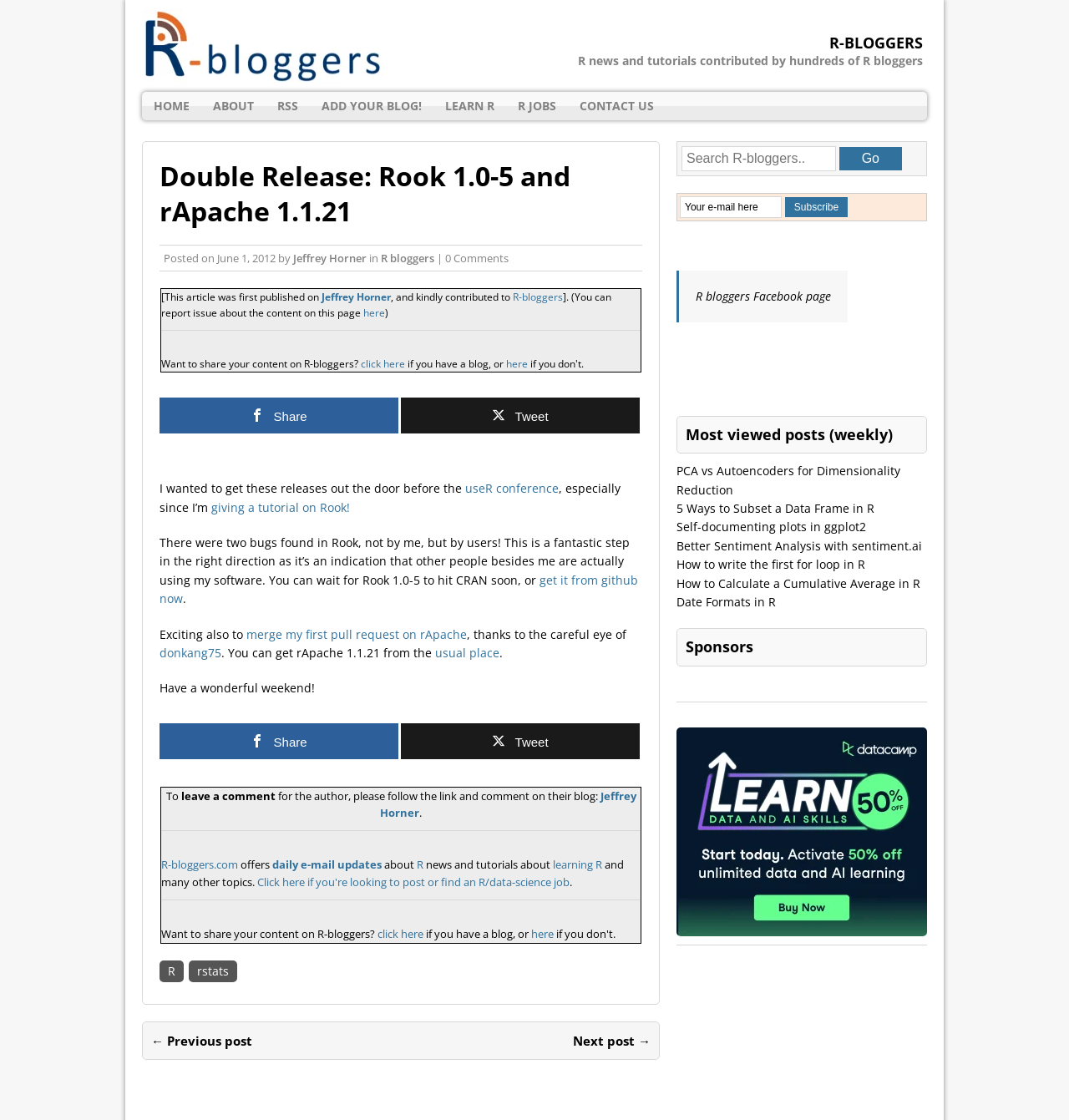Could you locate the bounding box coordinates for the section that should be clicked to accomplish this task: "Leave a comment for the author".

[0.169, 0.704, 0.257, 0.717]